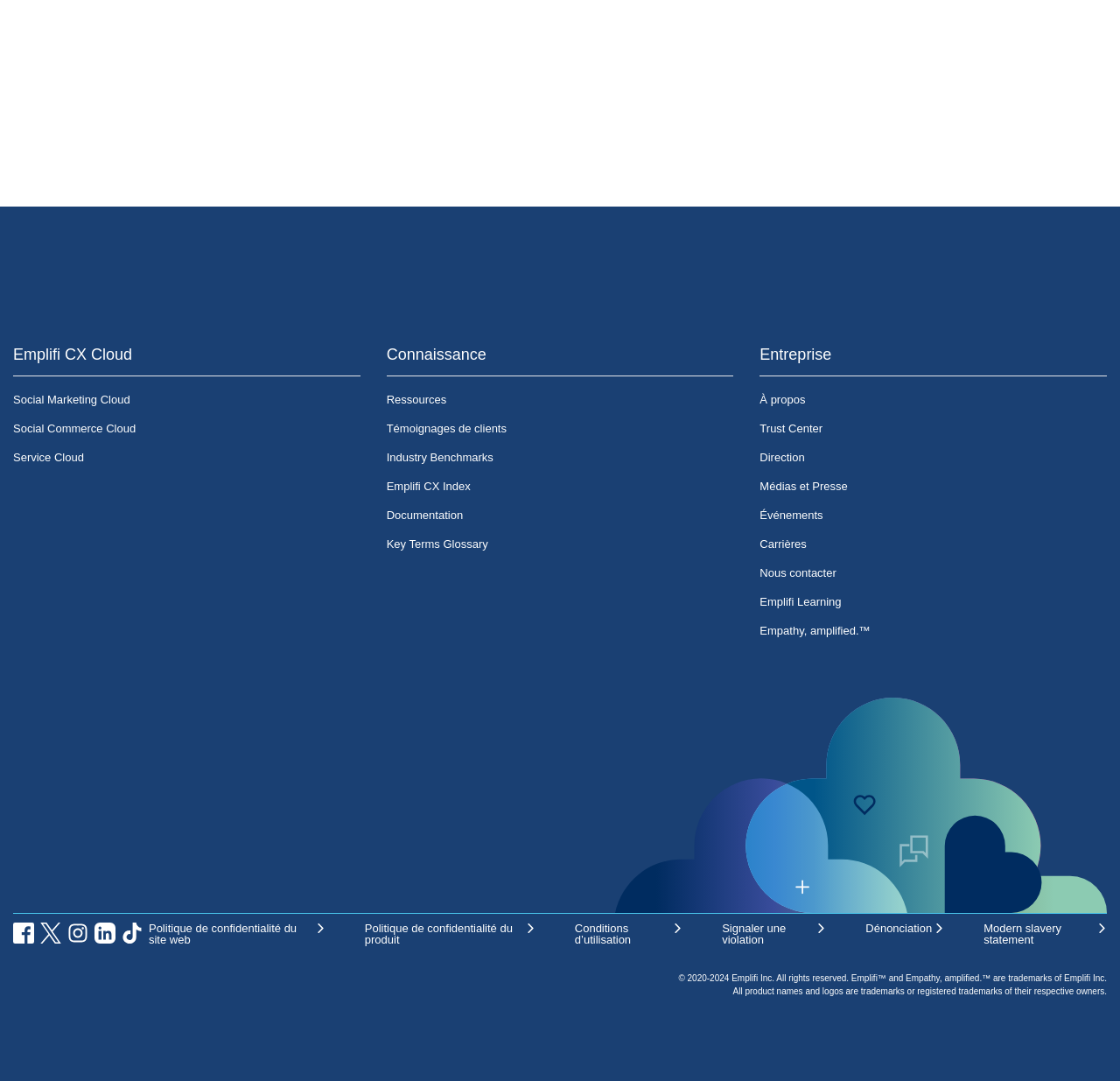What is the last link in the footer section?
Please use the image to deliver a detailed and complete answer.

The last link in the footer section can be found at the bottom of the webpage, and it is labeled as 'Modern slavery statement'.